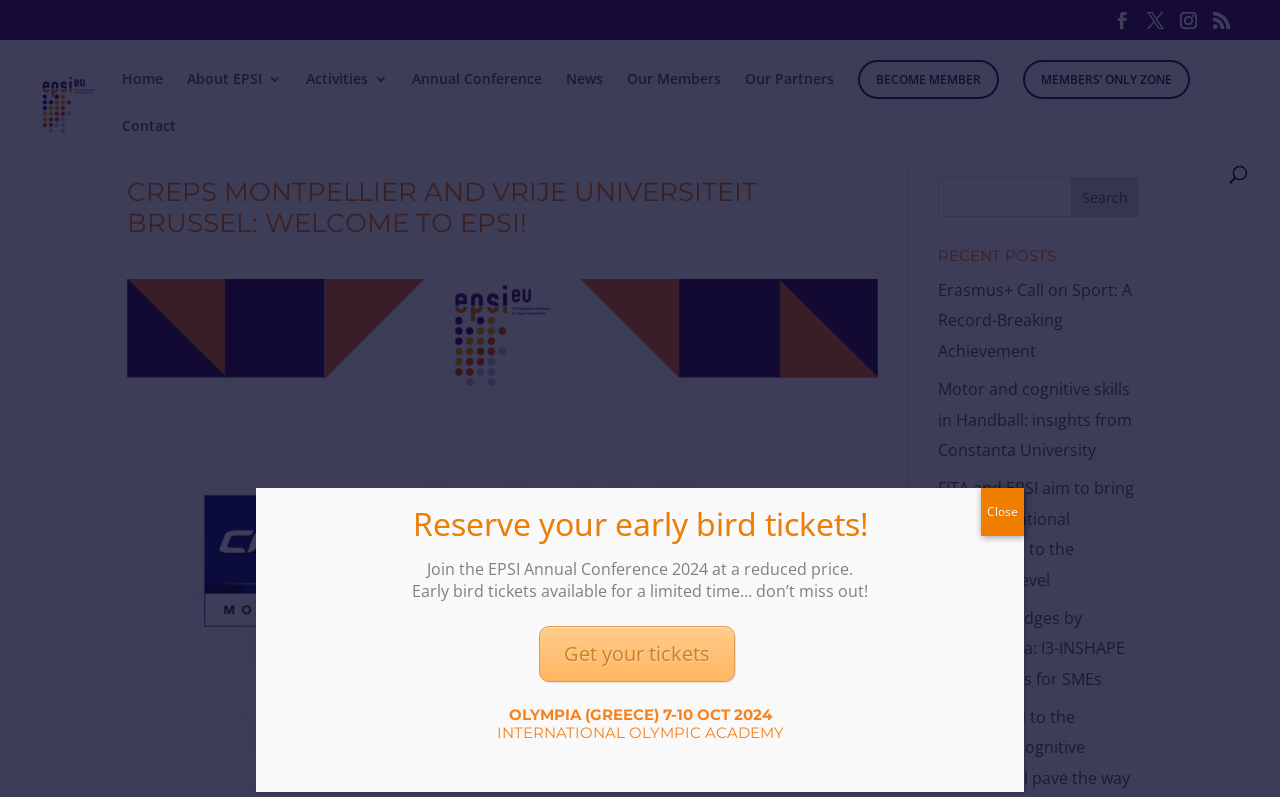Point out the bounding box coordinates of the section to click in order to follow this instruction: "Close the notification".

[0.766, 0.612, 0.8, 0.673]